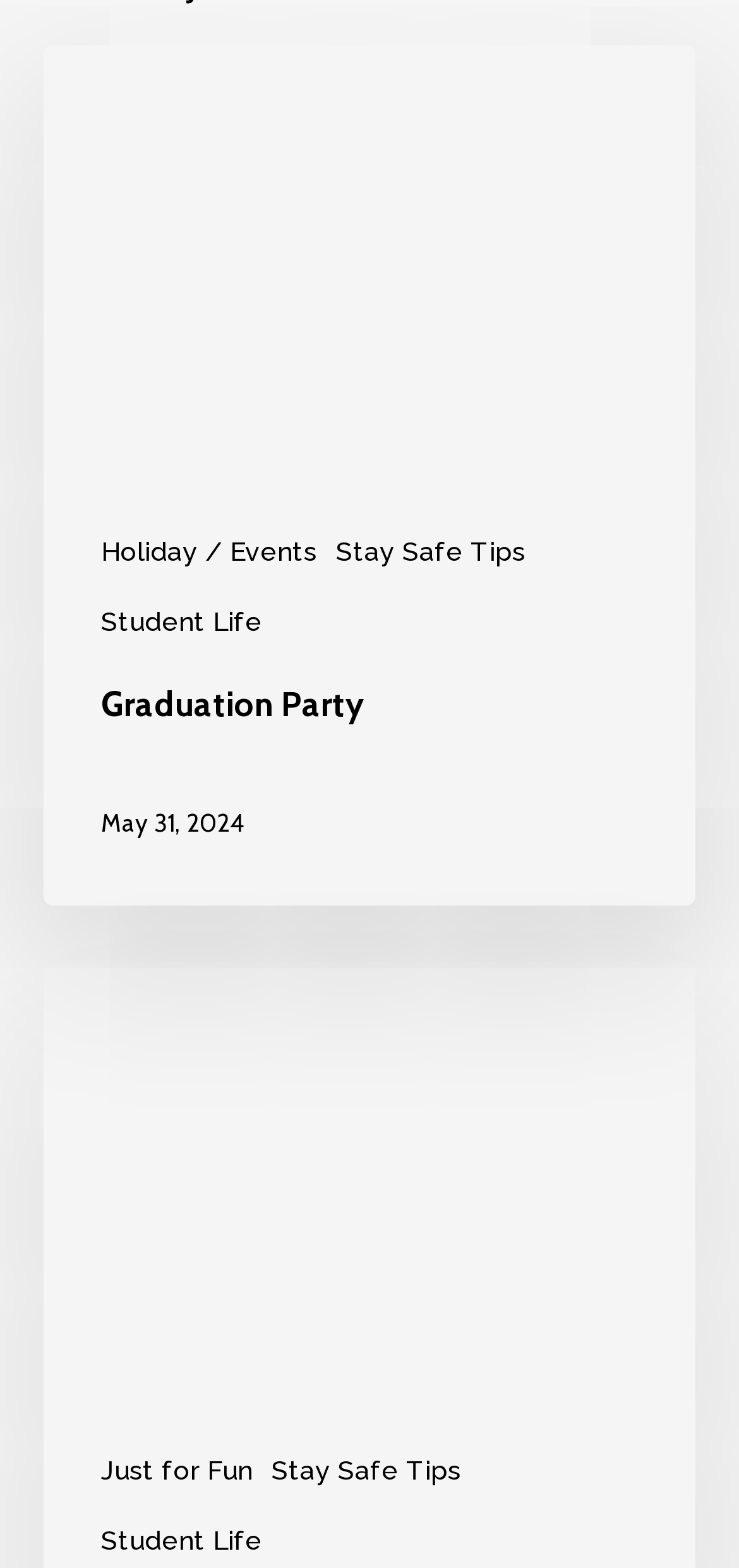Please indicate the bounding box coordinates of the element's region to be clicked to achieve the instruction: "click on Holiday / Events". Provide the coordinates as four float numbers between 0 and 1, i.e., [left, top, right, bottom].

[0.137, 0.341, 0.429, 0.364]